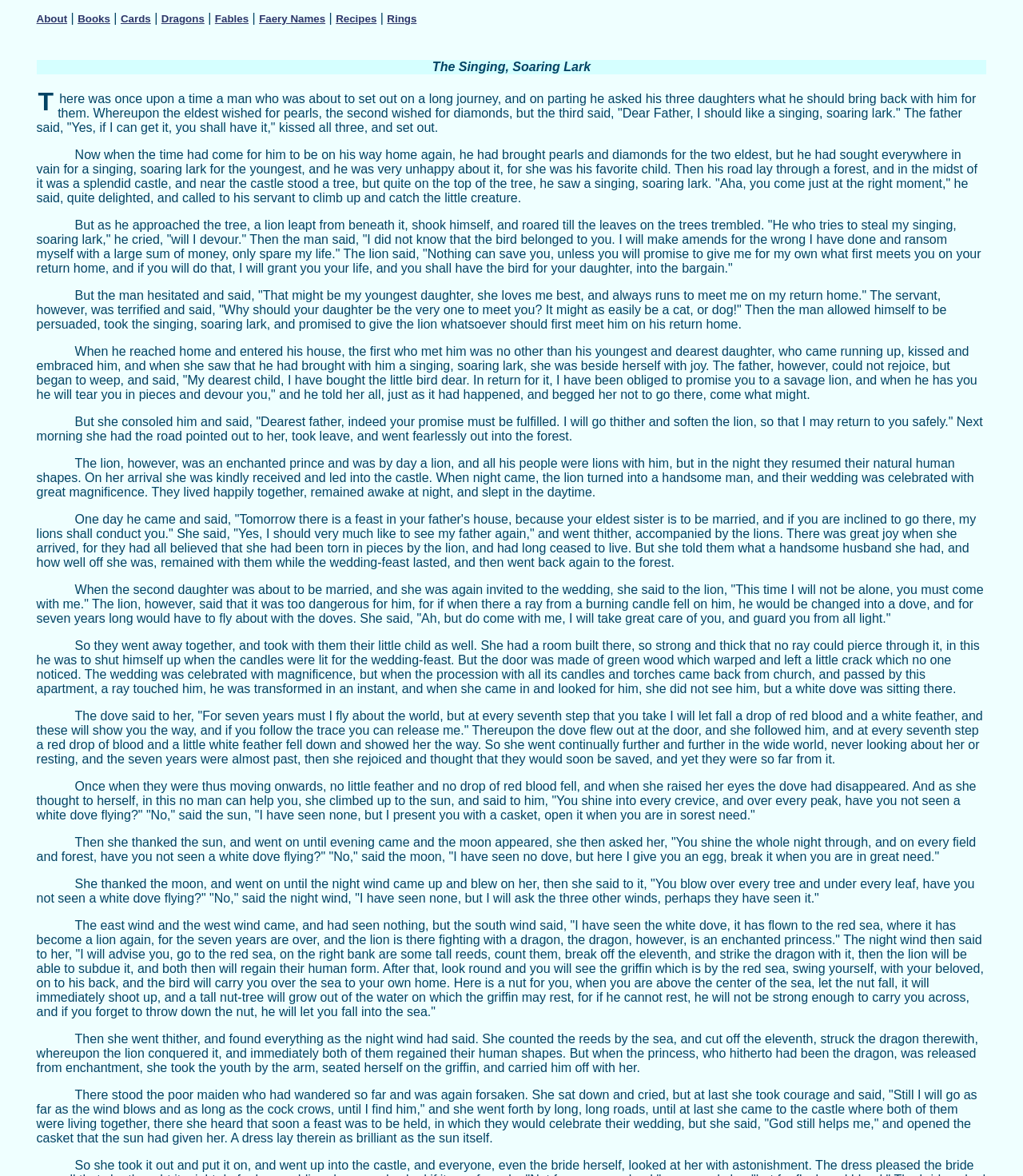Give a one-word or short-phrase answer to the following question: 
What are the main categories on the website?

About, Books, Cards, etc.